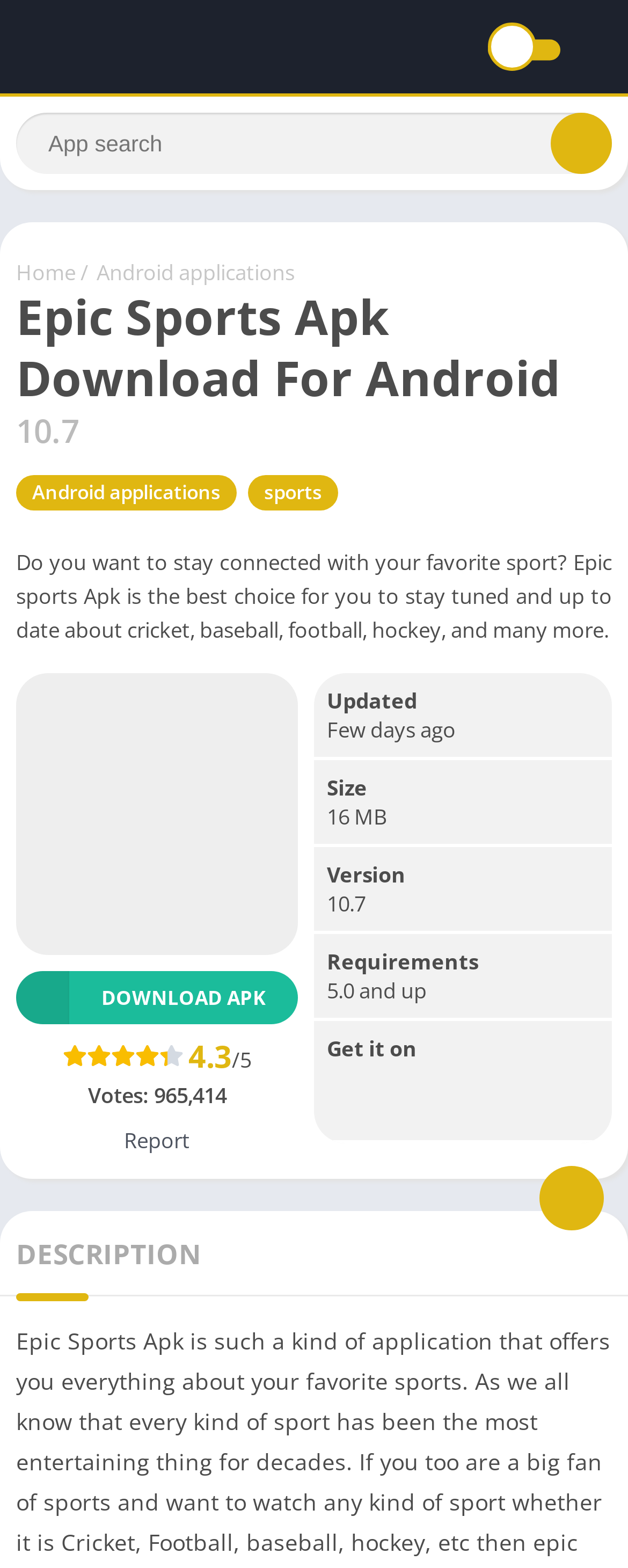Determine the title of the webpage and give its text content.

Epic Sports Apk Download For Android